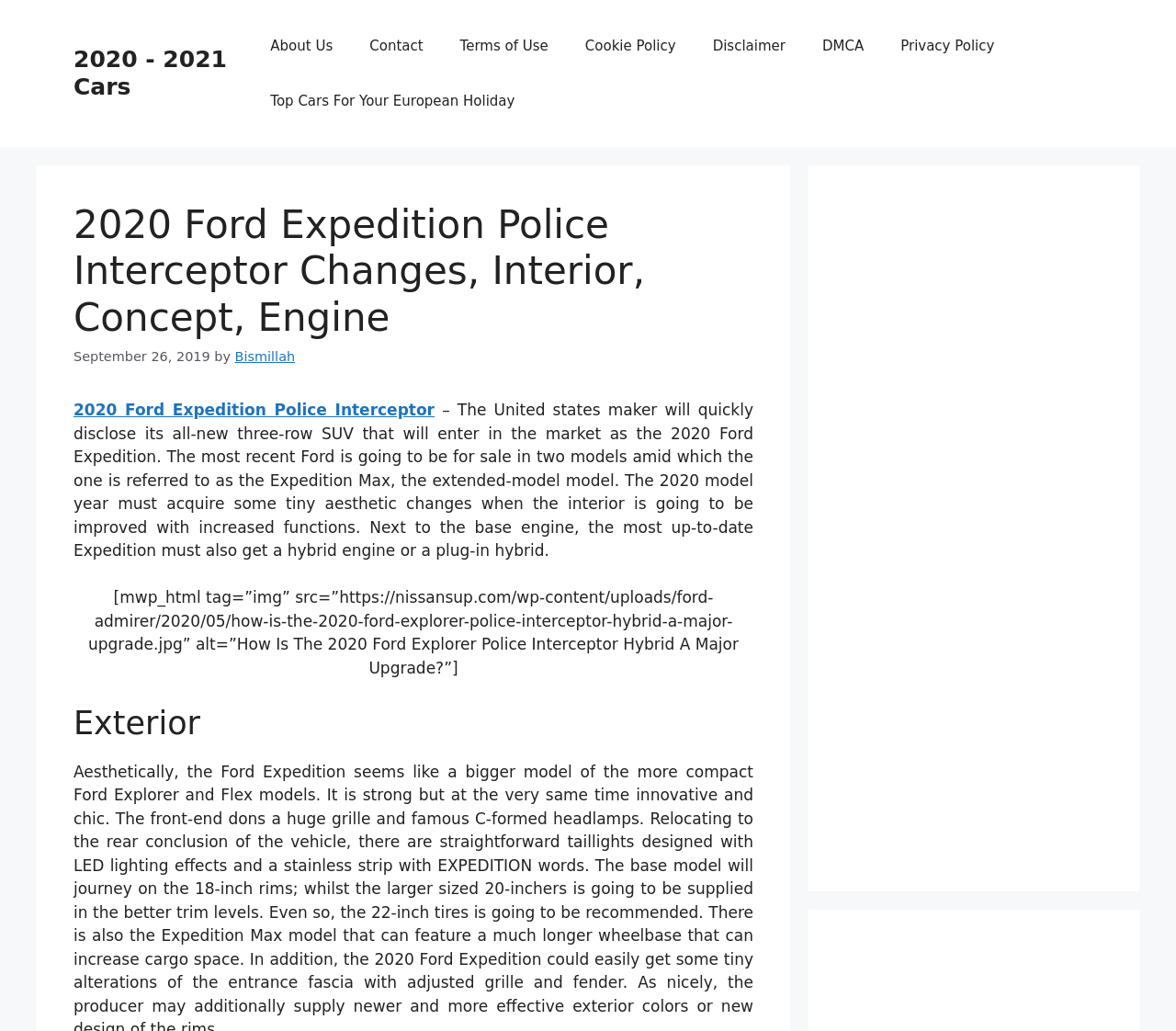What is the release date of the 2020 Ford Expedition?
Based on the image, answer the question with a single word or brief phrase.

September 26, 2019